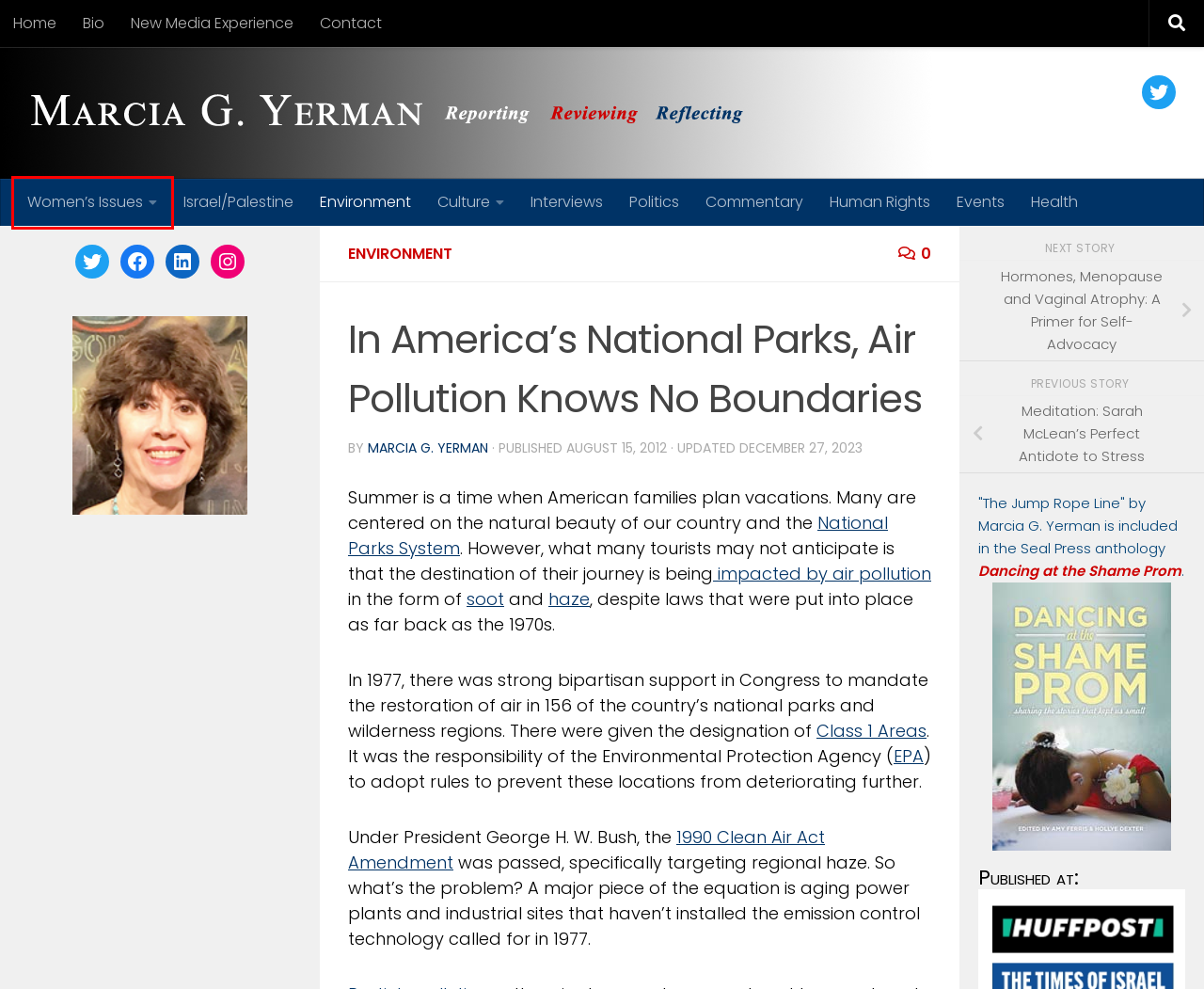Review the webpage screenshot and focus on the UI element within the red bounding box. Select the best-matching webpage description for the new webpage that follows after clicking the highlighted element. Here are the candidates:
A. Bio - Marcia G. Yerman
B. Women's Issues - Marcia G. Yerman
C. Events - Marcia G. Yerman
D. Hormones, Menopause and Vaginal Atrophy: A Primer for Self-Advocacy - Marcia G. Yerman
E. Interviews - Marcia G. Yerman
F. Health - Marcia G. Yerman
G. Marcia G. Yerman - Marcia G. Yerman
H. Meditation: Sarah McLean’s Perfect Antidote to Stress - Marcia G. Yerman

B